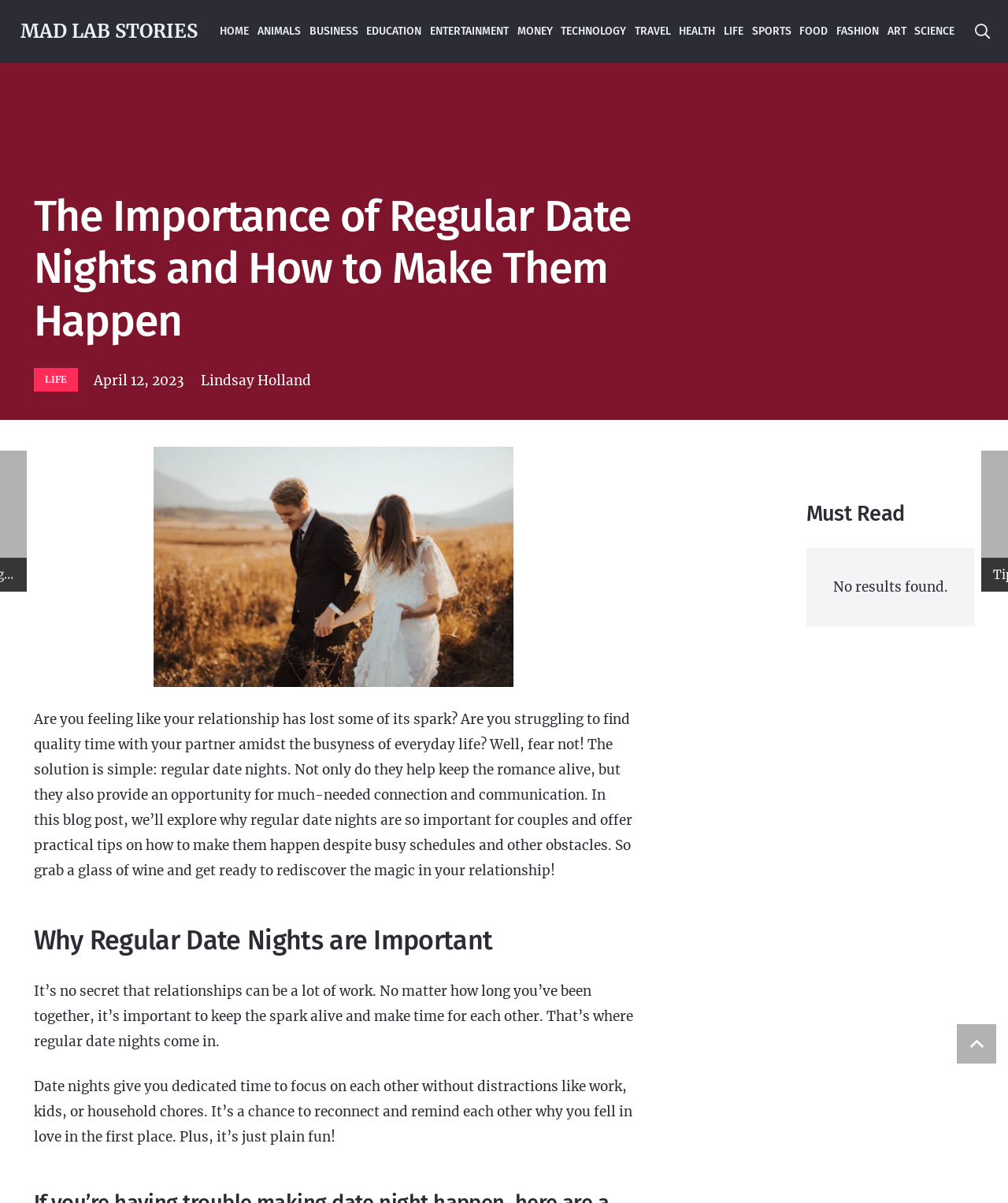Answer the following inquiry with a single word or phrase:
What is the category of the current article?

LIFE